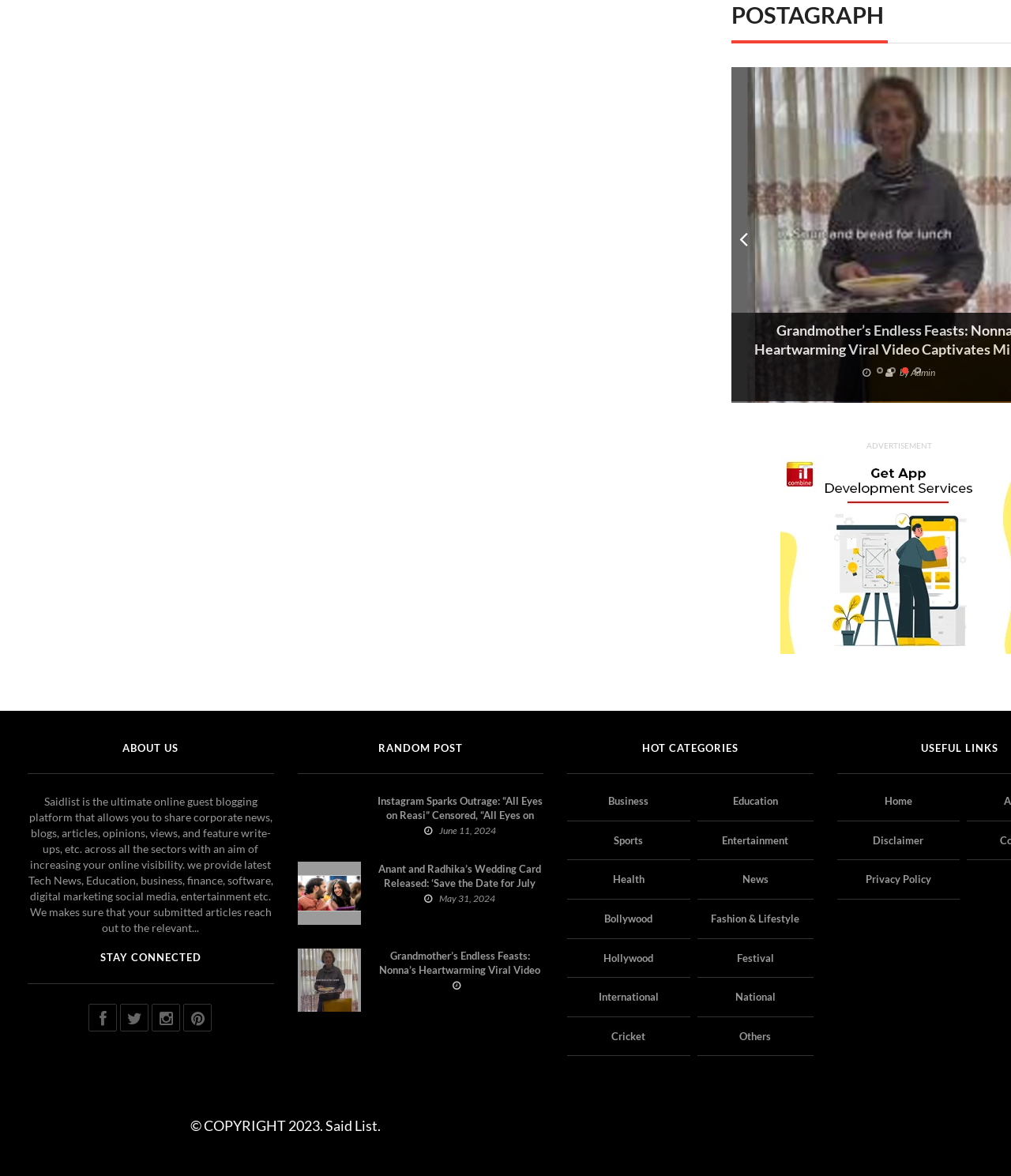Specify the bounding box coordinates of the region I need to click to perform the following instruction: "Read the 'ABOUT US' section". The coordinates must be four float numbers in the range of 0 to 1, i.e., [left, top, right, bottom].

[0.027, 0.631, 0.271, 0.658]